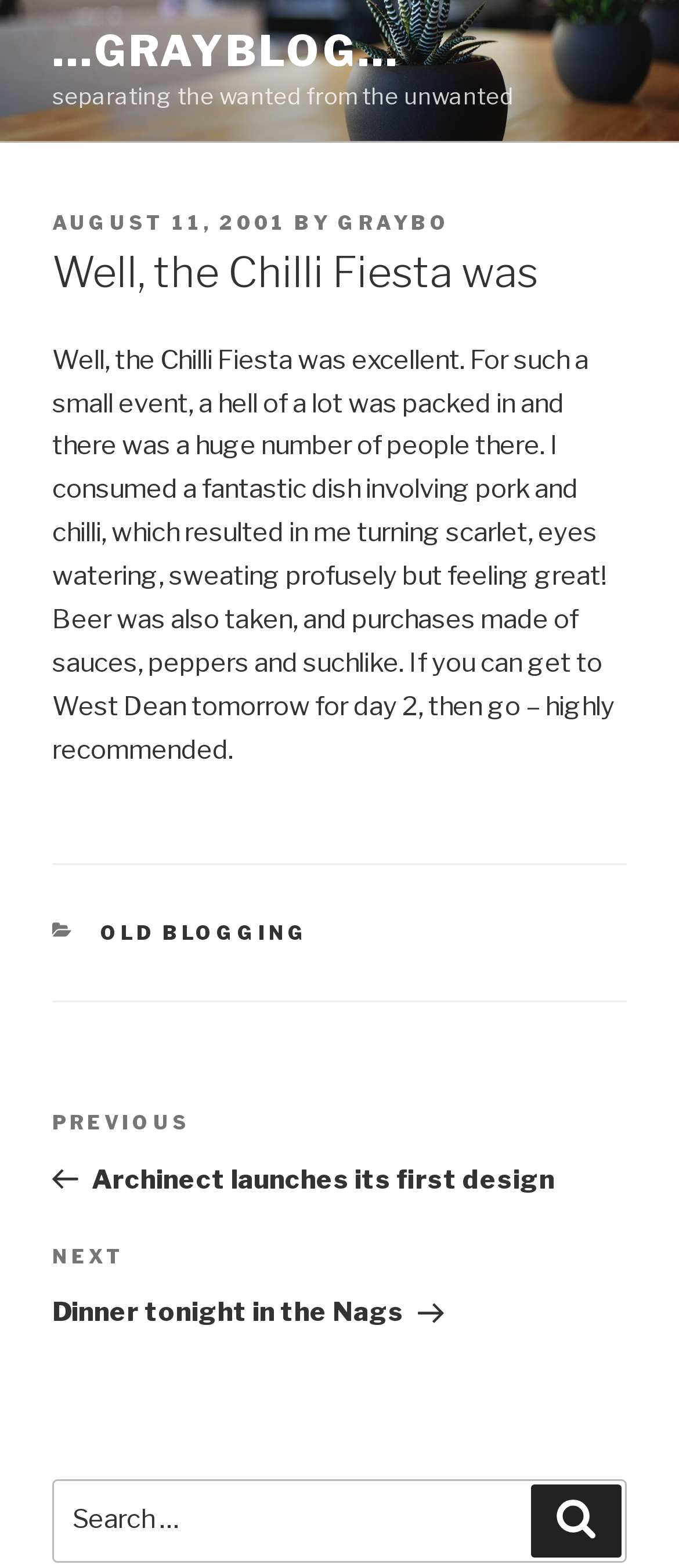Given the element description, predict the bounding box coordinates in the format (top-left x, top-left y, bottom-right x, bottom-right y). Make sure all values are between 0 and 1. Here is the element description: …grayblog…

[0.077, 0.017, 0.588, 0.049]